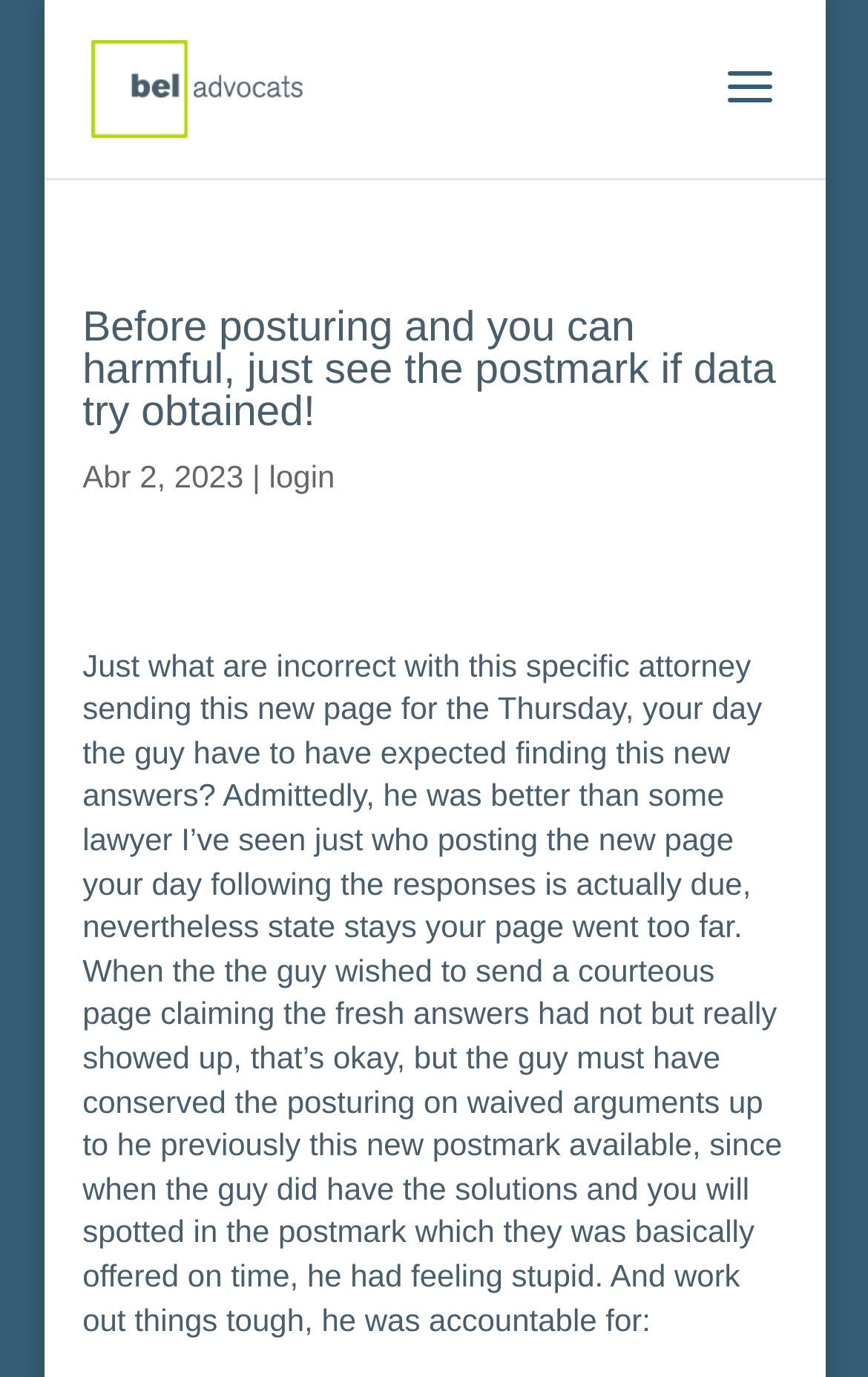Using the details from the image, please elaborate on the following question: What is the date mentioned in the webpage?

I found the date 'Abr 2, 2023' in the webpage by looking at the StaticText element with bounding box coordinates [0.095, 0.333, 0.281, 0.359]. This element is located below the main heading and above the paragraph of text.